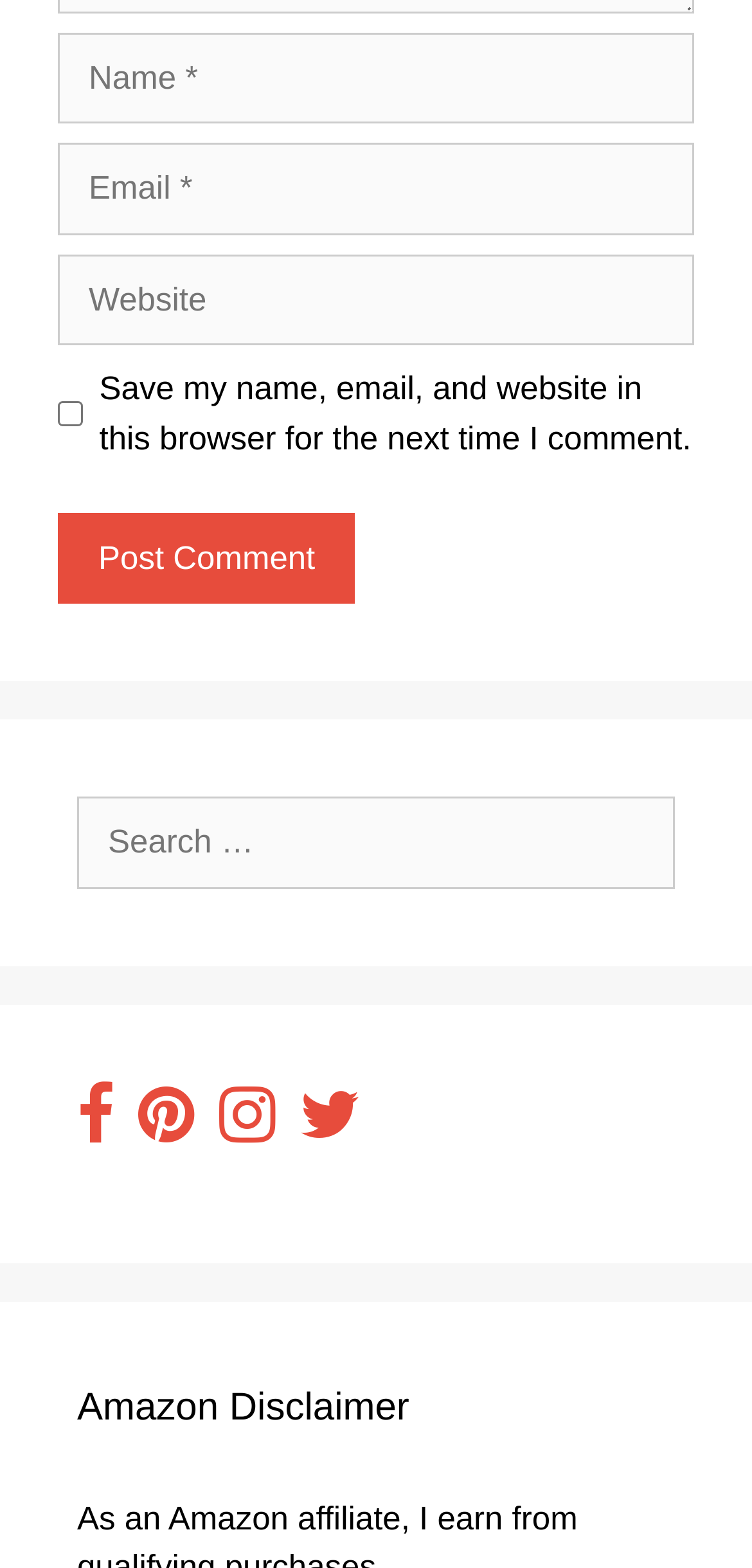Is the 'Save my name...' checkbox checked?
Using the visual information, respond with a single word or phrase.

No